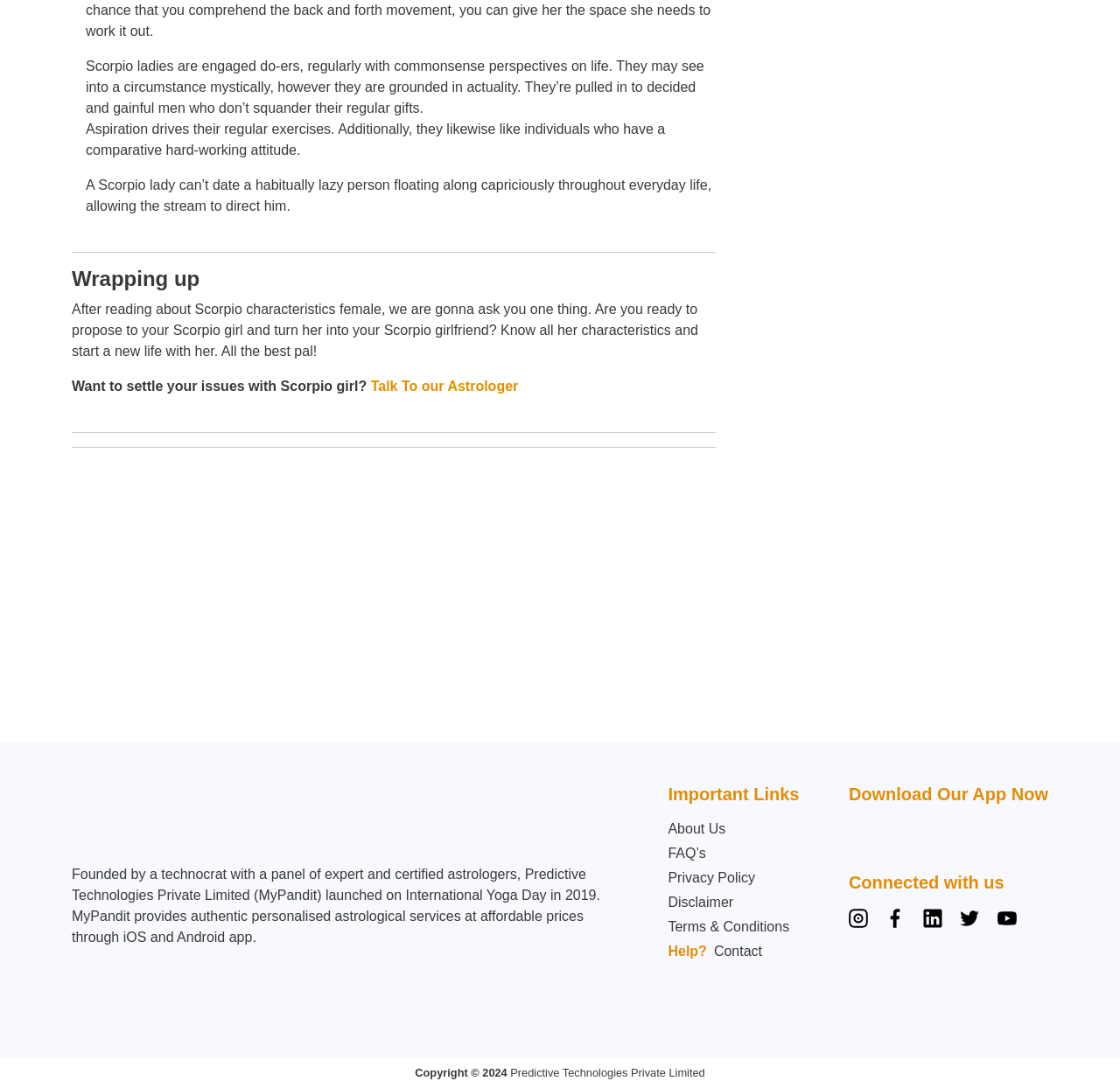What is the purpose of the 'Talk To our Astrologer' link?
Refer to the image and give a detailed answer to the query.

The link is presented as a solution to settle issues with a Scorpio girl, implying that the astrologer can provide guidance or advice on how to navigate relationships with Scorpios.